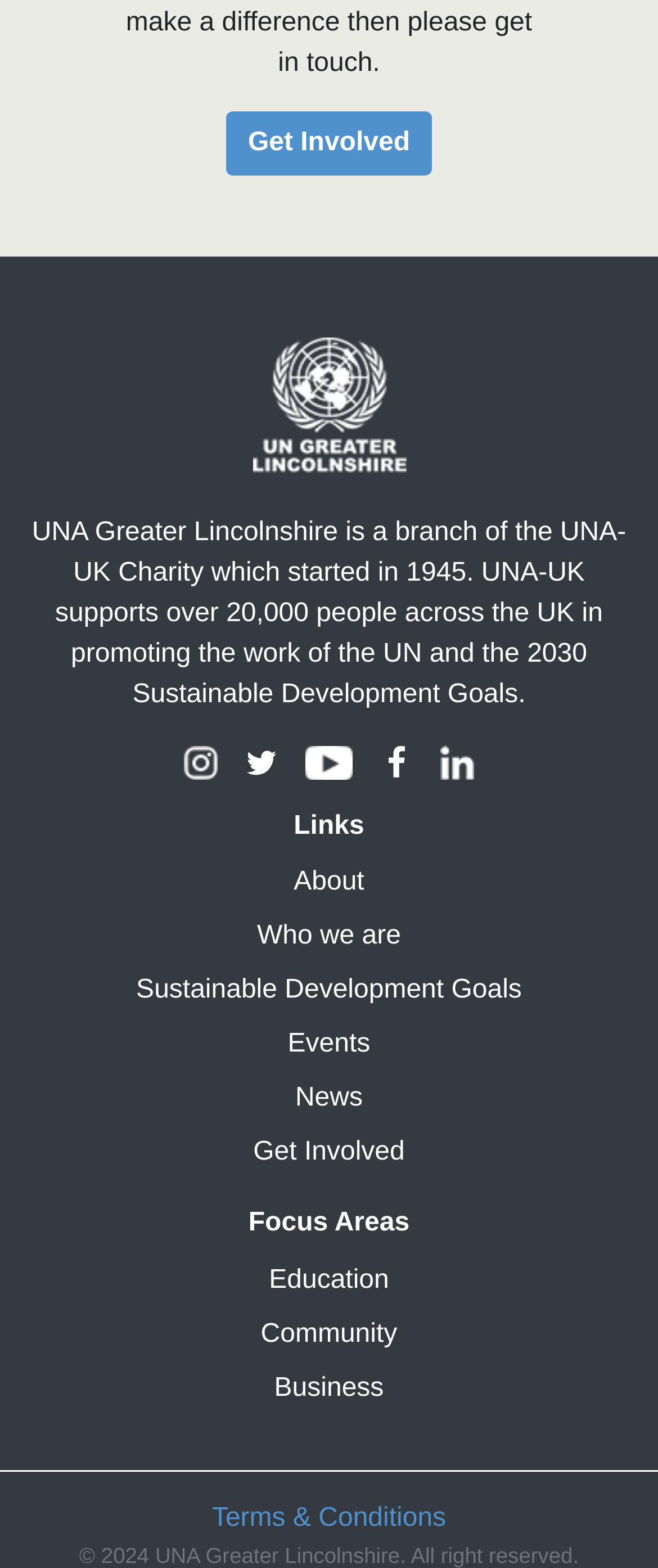What is the name of the UNA branch?
Offer a detailed and exhaustive answer to the question.

The answer can be found in the heading element with the text 'UNA Greater Lincolnshire UNA Greater Lincolnshire' which is a link and also has an image with the same text. This suggests that the webpage is about a specific branch of the UNA, which is UNA Greater Lincolnshire.